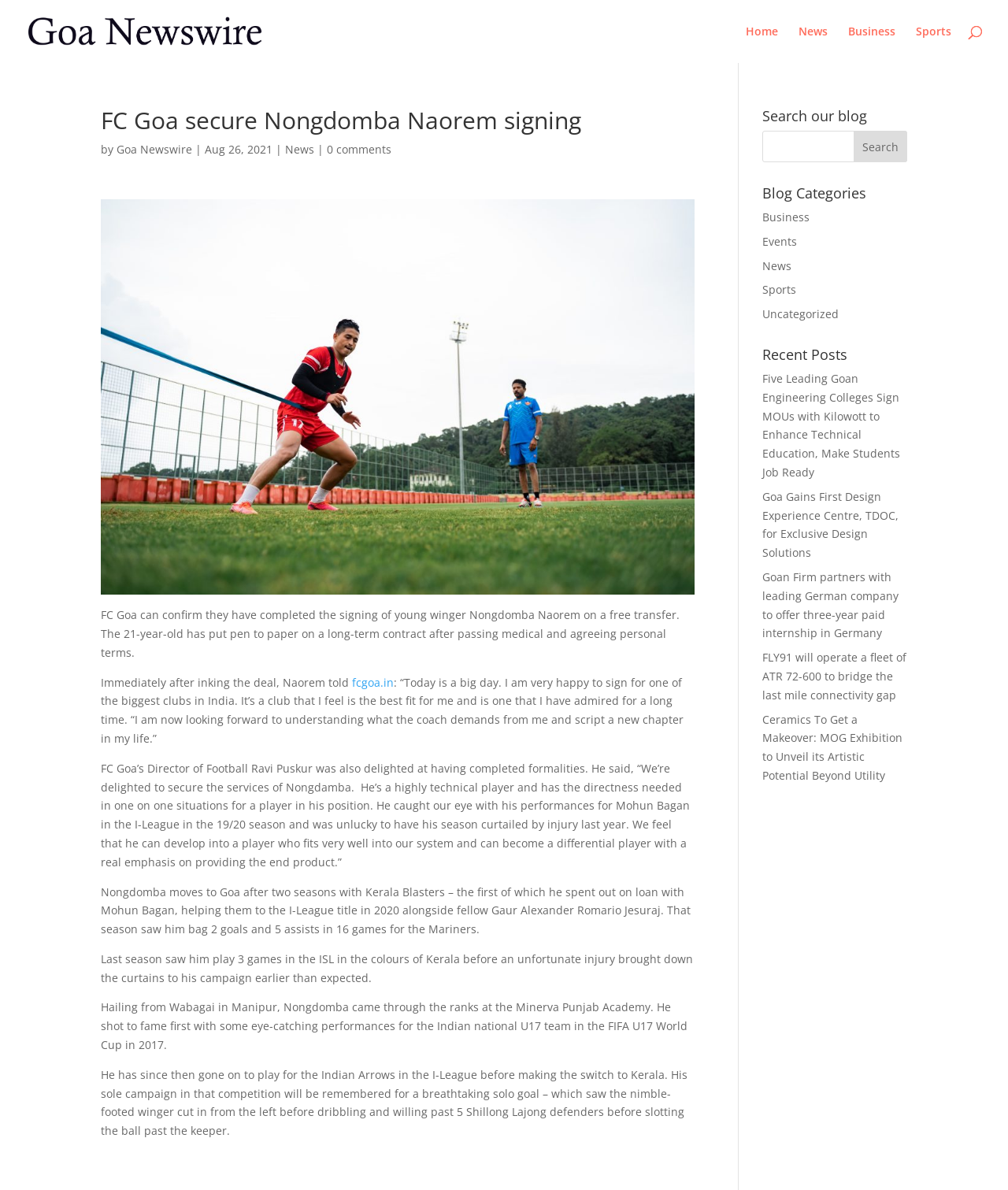Please identify the bounding box coordinates of the element I need to click to follow this instruction: "Read the 'News' category".

[0.792, 0.022, 0.821, 0.053]